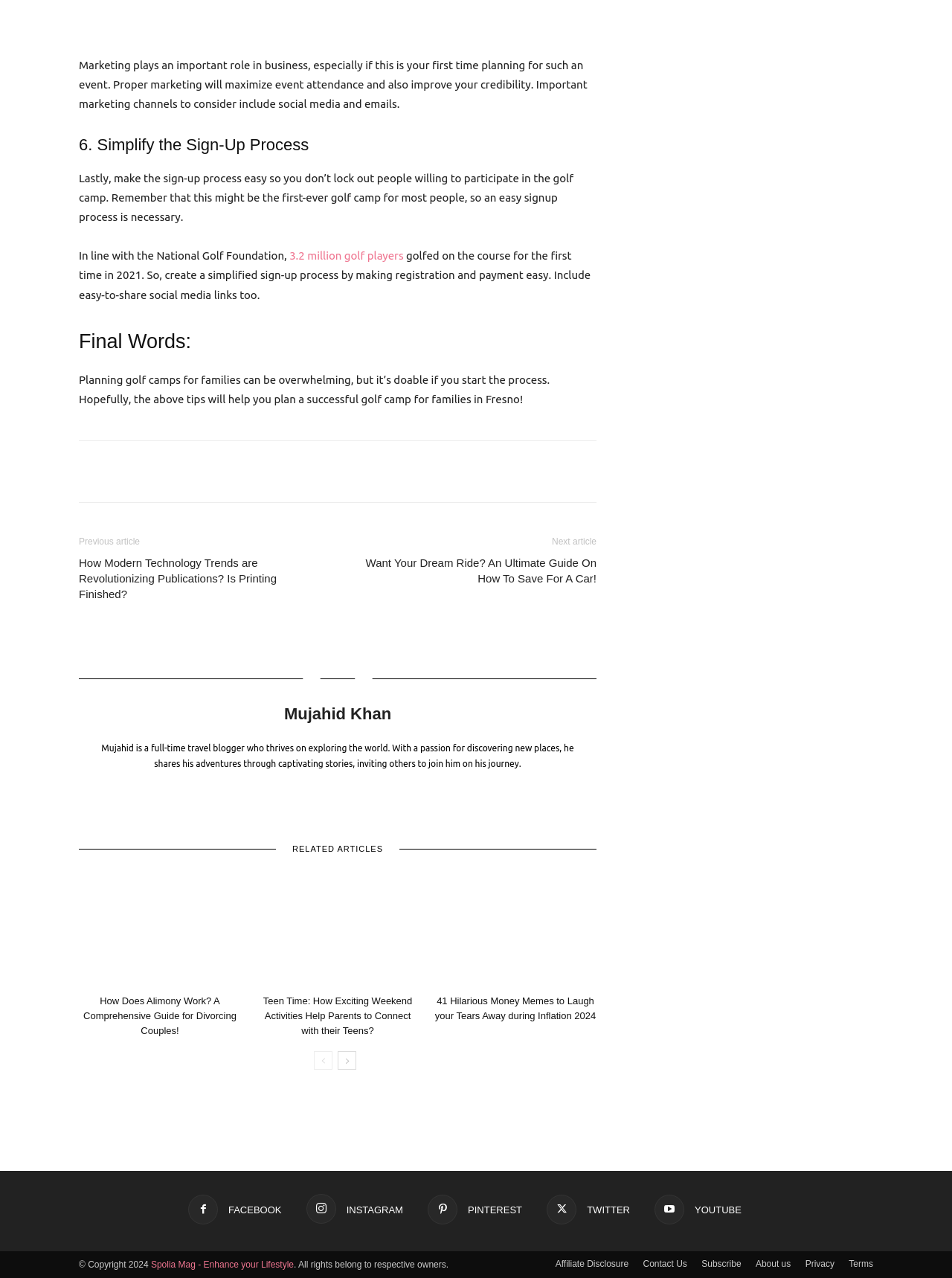Can you determine the bounding box coordinates of the area that needs to be clicked to fulfill the following instruction: "Follow the link to 'How Modern Technology Trends are Revolutionizing Publications? Is Printing Finished?'"?

[0.083, 0.434, 0.336, 0.471]